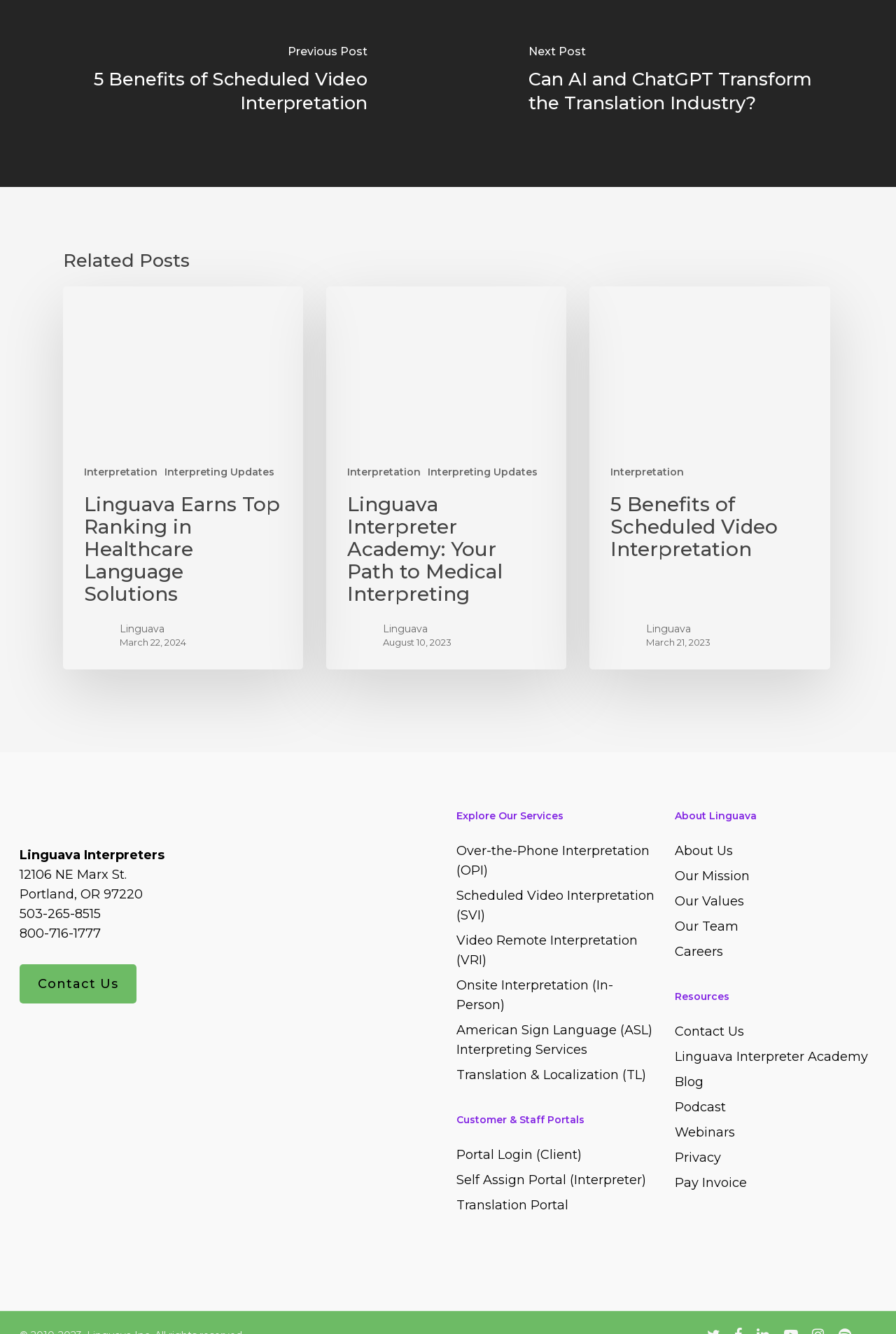What is the address of the company?
Carefully examine the image and provide a detailed answer to the question.

I found the address of the company by looking at the static text elements at the bottom of the webpage, which mentions '12106 NE Marx St.' as the street address, 'Portland, OR 97220' as the city and zip code.